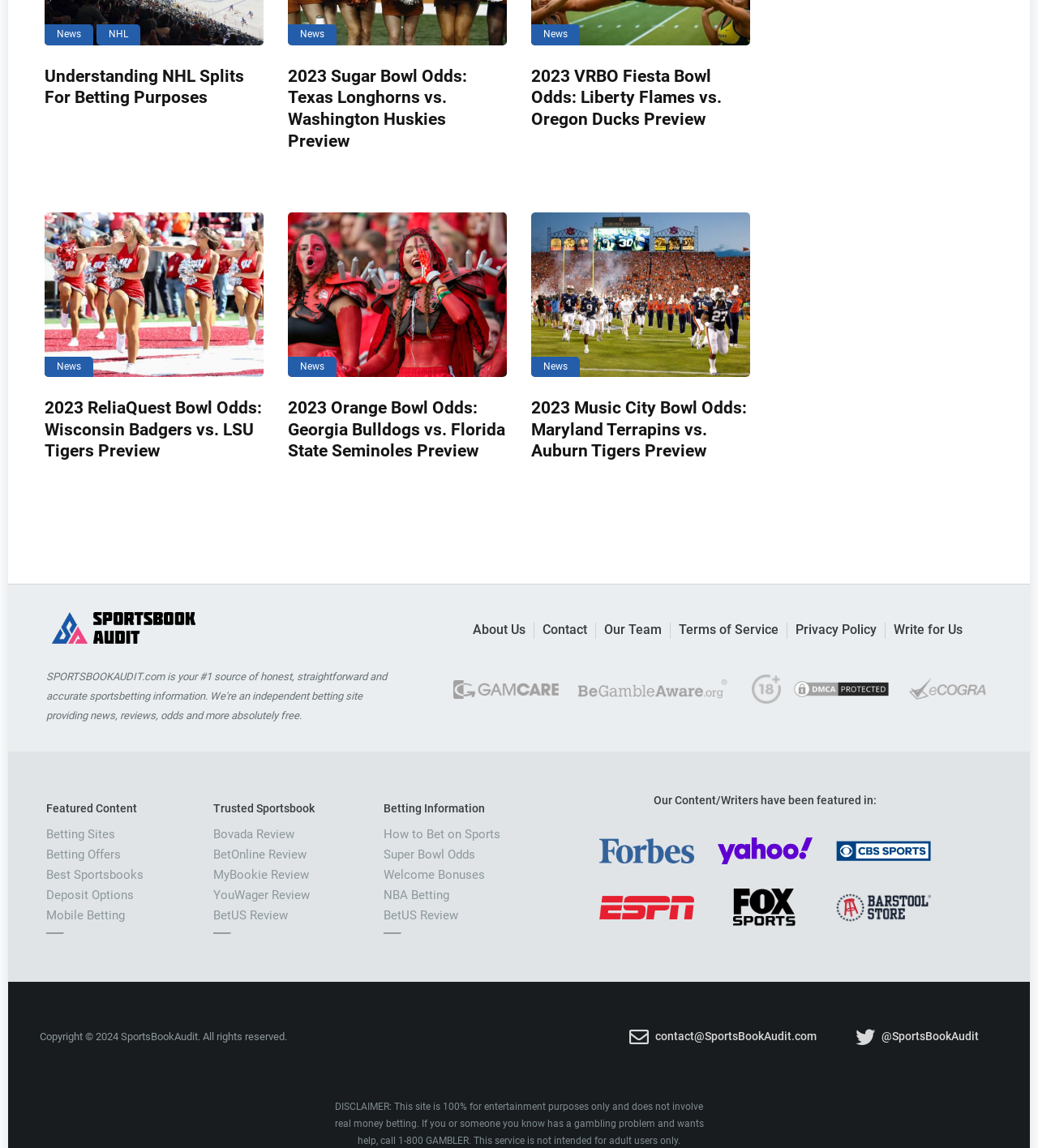Determine the bounding box coordinates of the UI element that matches the following description: "alt="Gambling Therapy 18+ logo"". The coordinates should be four float numbers between 0 and 1 in the format [left, top, right, bottom].

[0.724, 0.603, 0.752, 0.616]